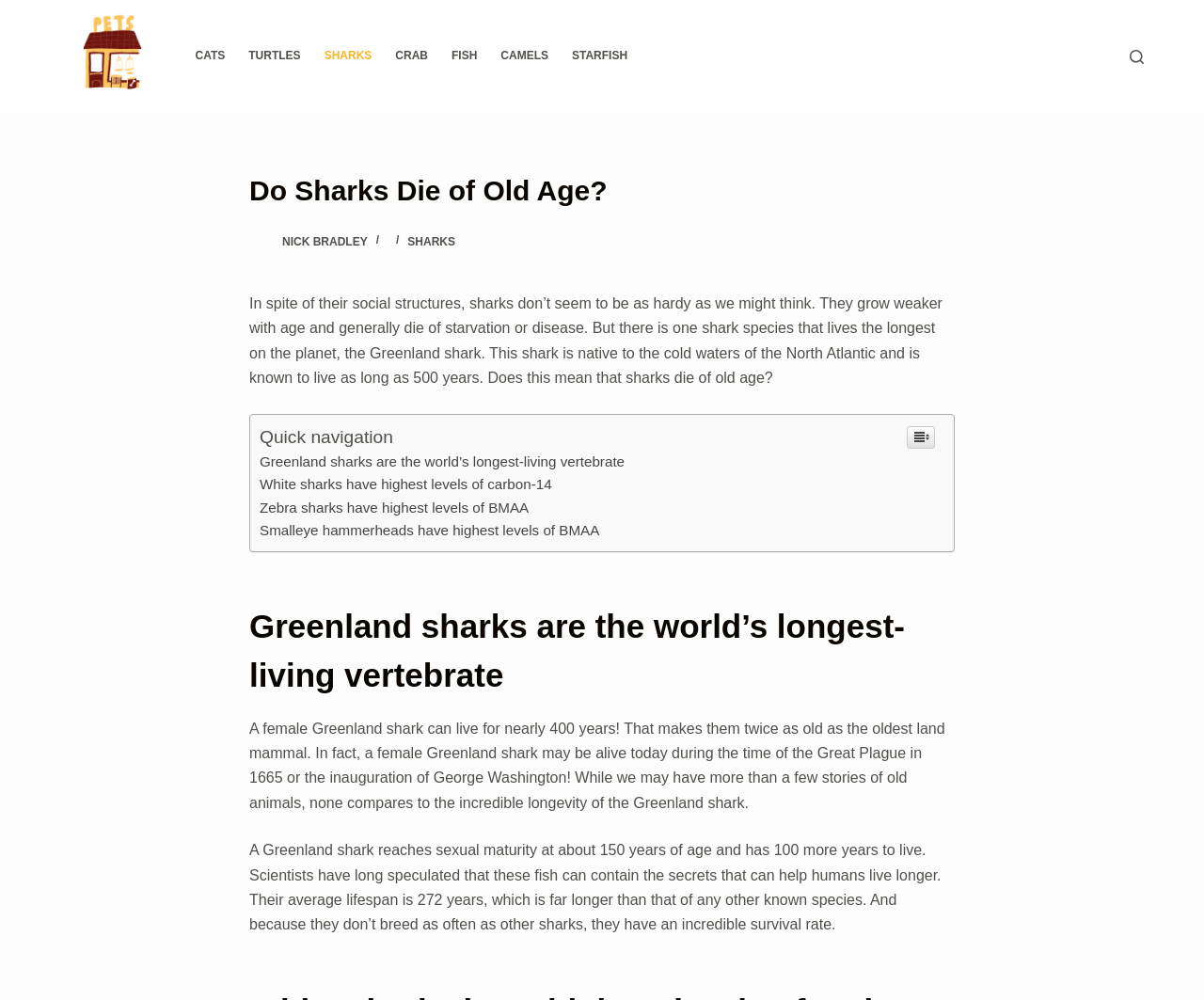For the element described, predict the bounding box coordinates as (top-left x, top-left y, bottom-right x, bottom-right y). All values should be between 0 and 1. Element description: Skip to content

[0.0, 0.0, 0.031, 0.019]